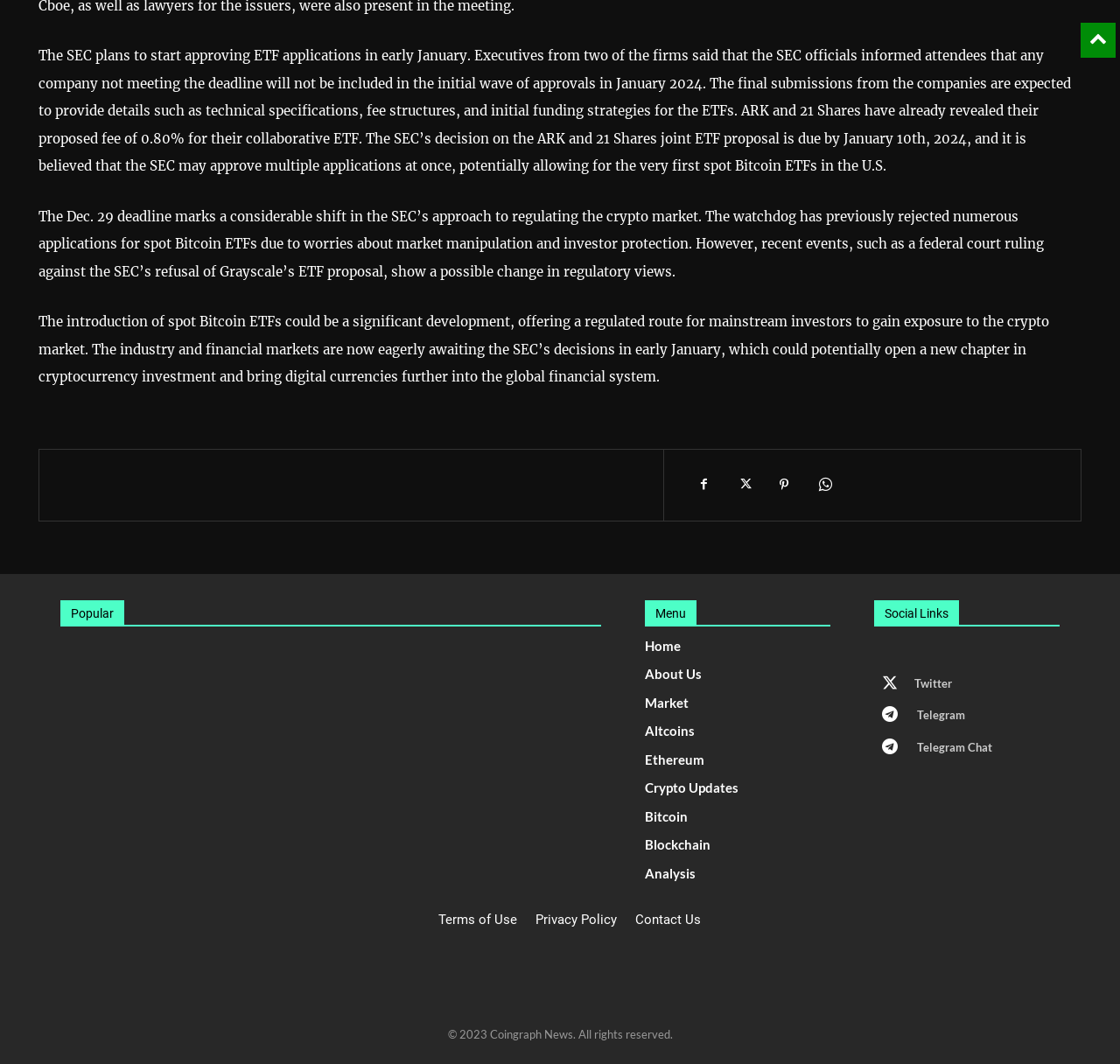Predict the bounding box coordinates for the UI element described as: "Contact Us". The coordinates should be four float numbers between 0 and 1, presented as [left, top, right, bottom].

[0.567, 0.857, 0.625, 0.872]